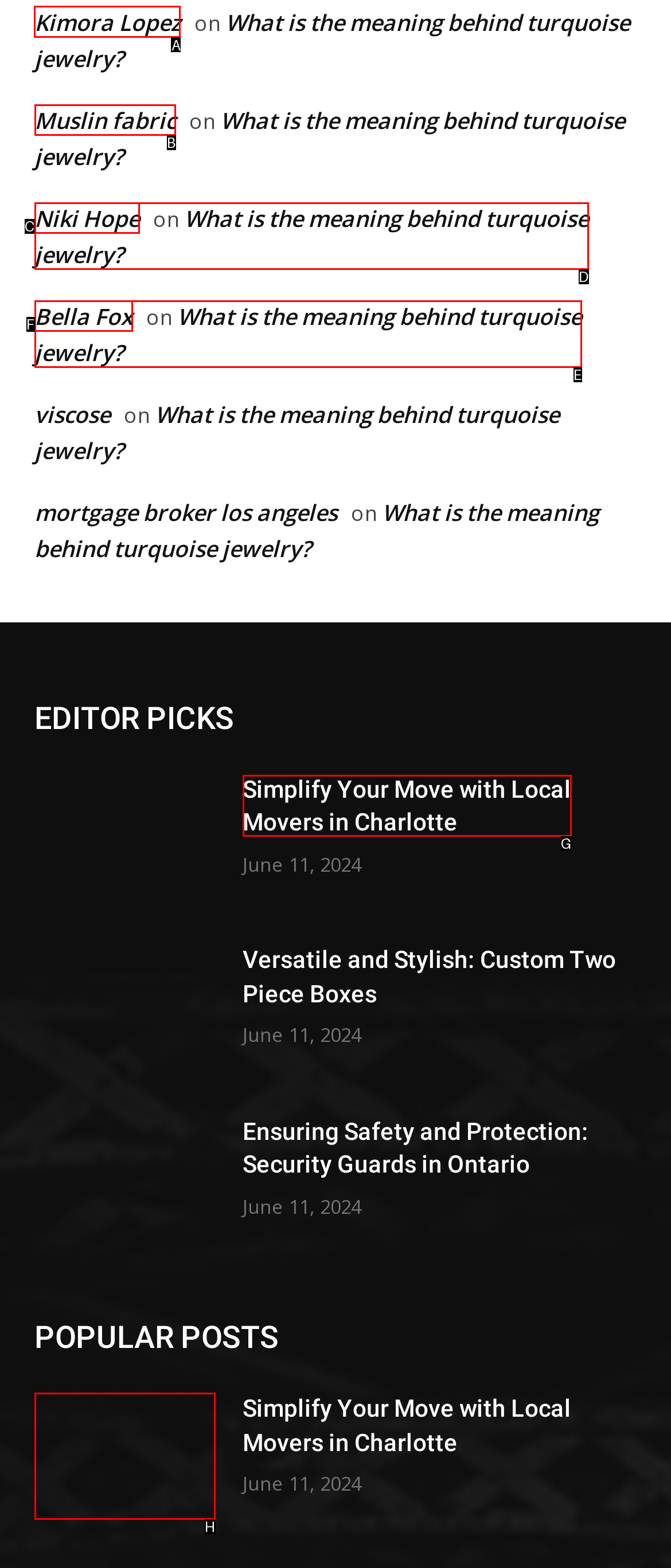Tell me which one HTML element I should click to complete the following task: visit the page of Kimora Lopez Answer with the option's letter from the given choices directly.

A